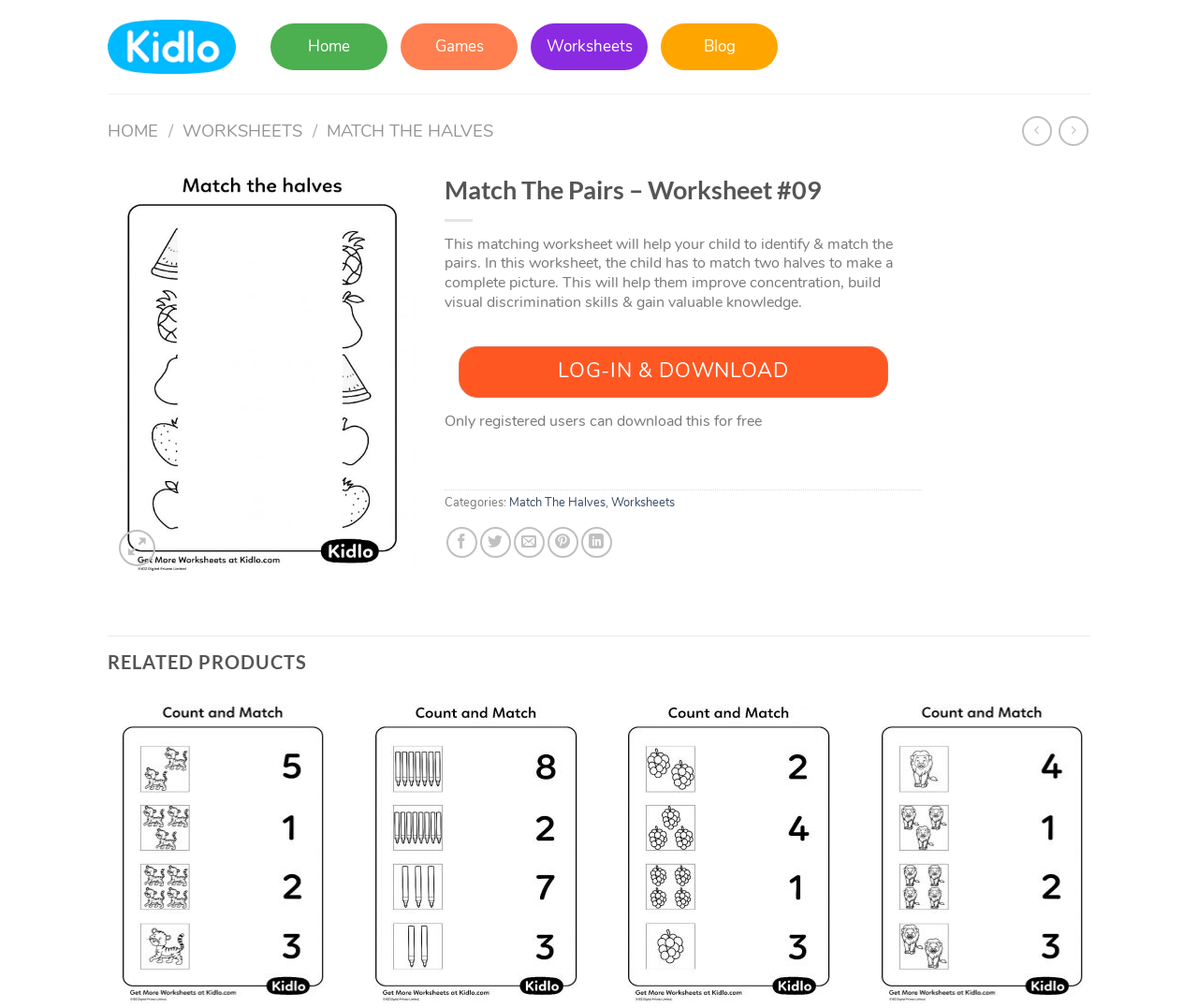What categories does this worksheet belong to?
Could you give a comprehensive explanation in response to this question?

The worksheet is categorized under 'Match The Halves' and 'Worksheets', which are the two categories it belongs to, as indicated on the webpage.